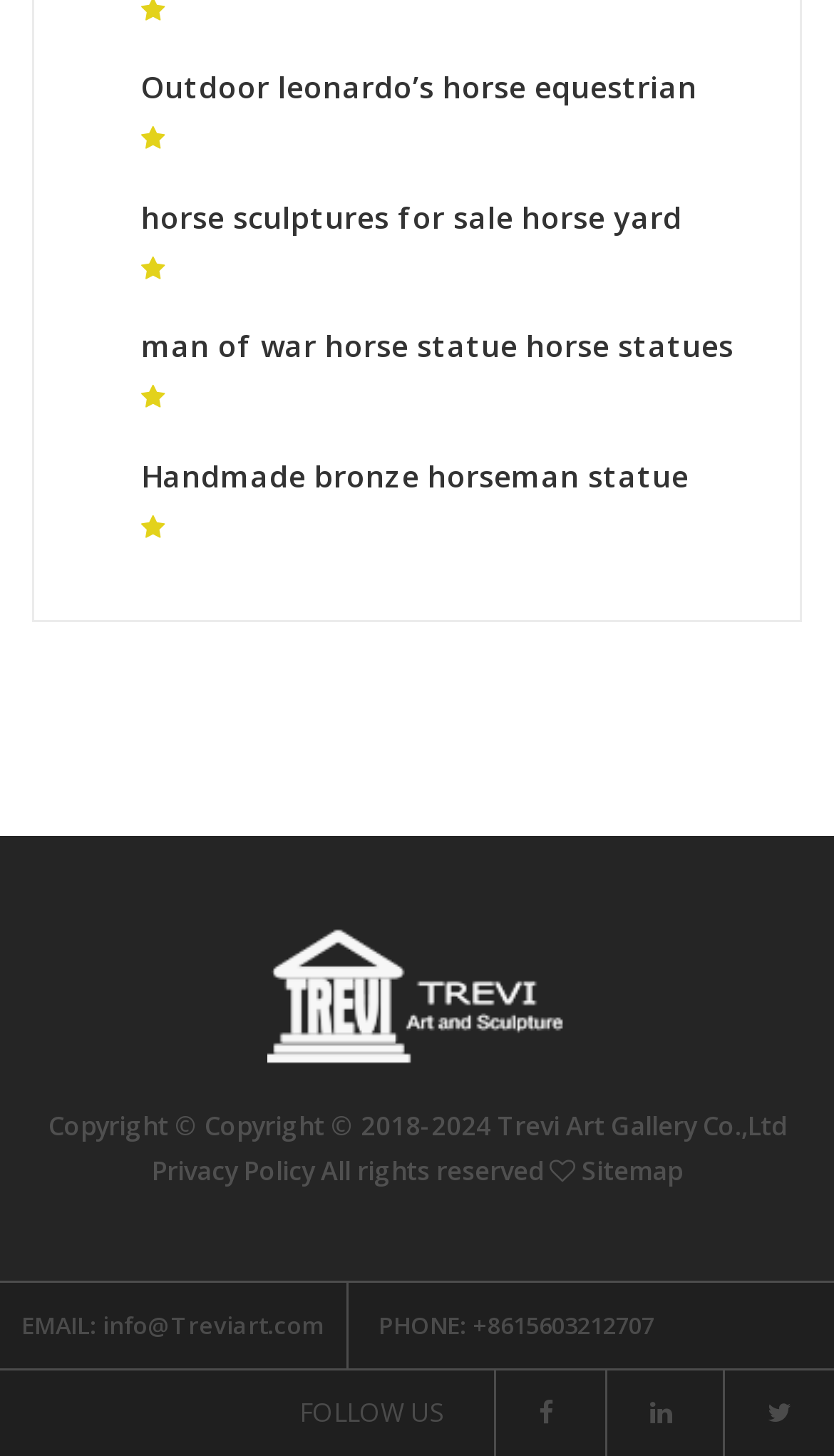What type of products are sold on this website?
Carefully examine the image and provide a detailed answer to the question.

Based on the headings and links on the webpage, it appears that the website sells horse statues and sculptures, including outdoor equestrian monuments, horse yard statues, and handmade bronze horseman statues.